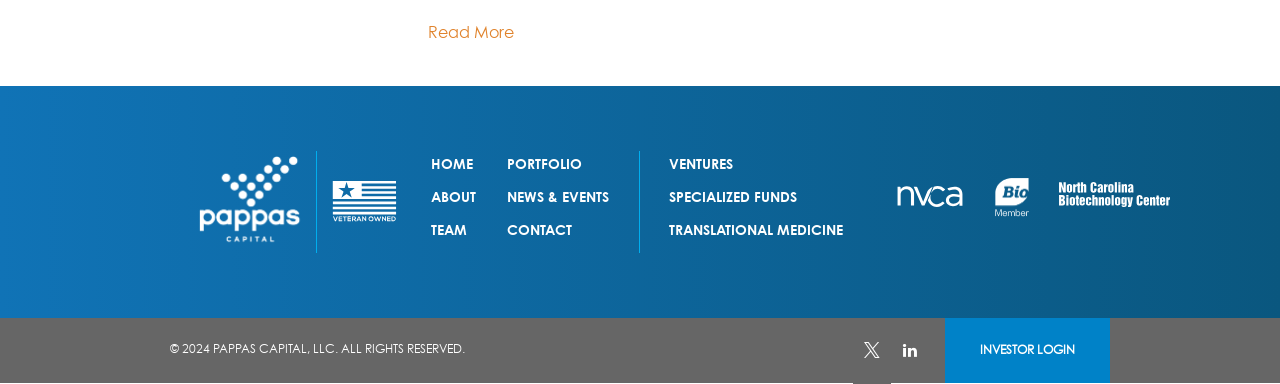Locate the bounding box coordinates of the segment that needs to be clicked to meet this instruction: "View the 'TRANSLATIONAL MEDICINE' page".

[0.523, 0.574, 0.659, 0.619]